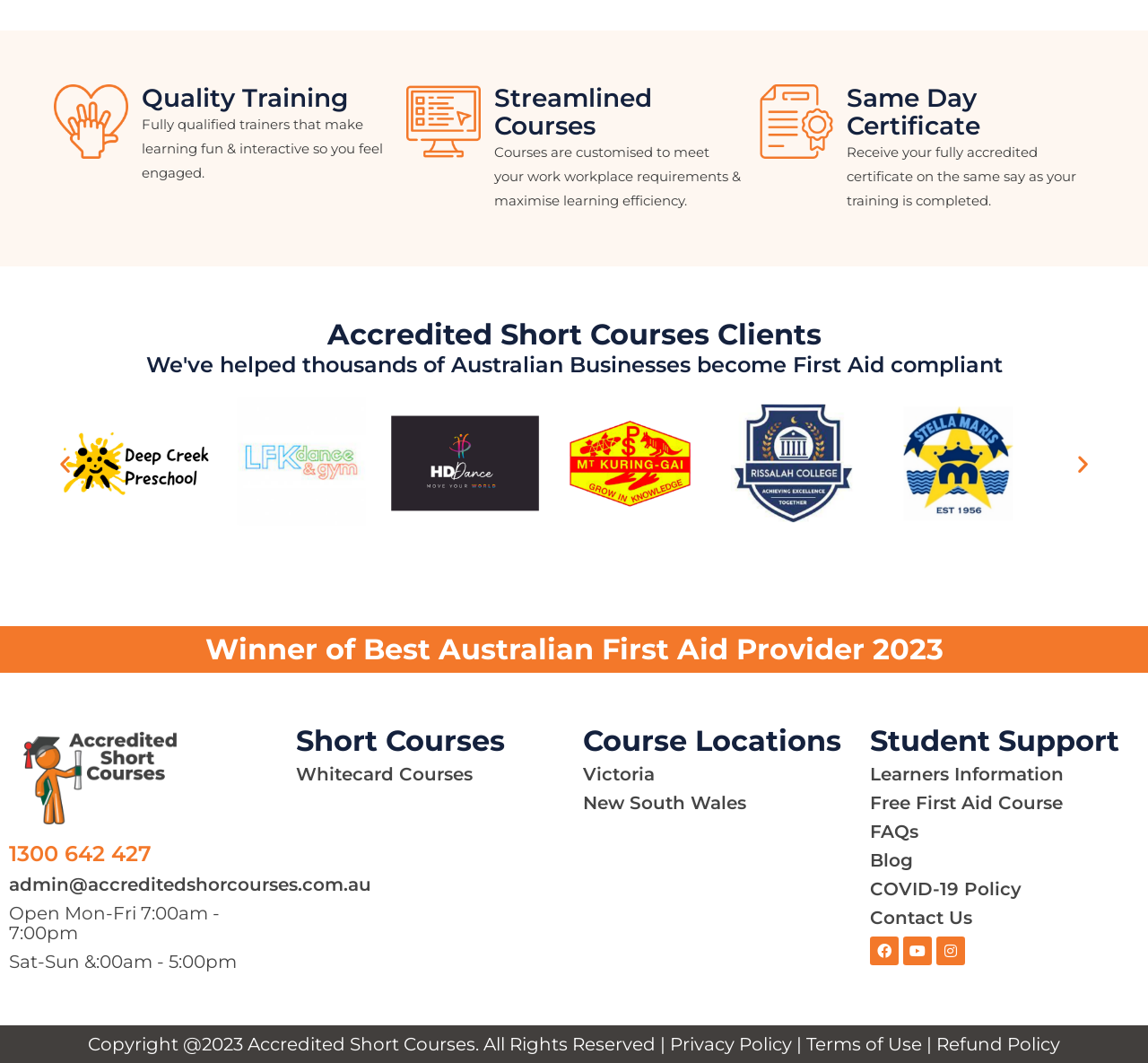Please locate the bounding box coordinates of the element that should be clicked to achieve the given instruction: "Email admin@accreditedshorcourses.com.au".

[0.008, 0.822, 0.323, 0.842]